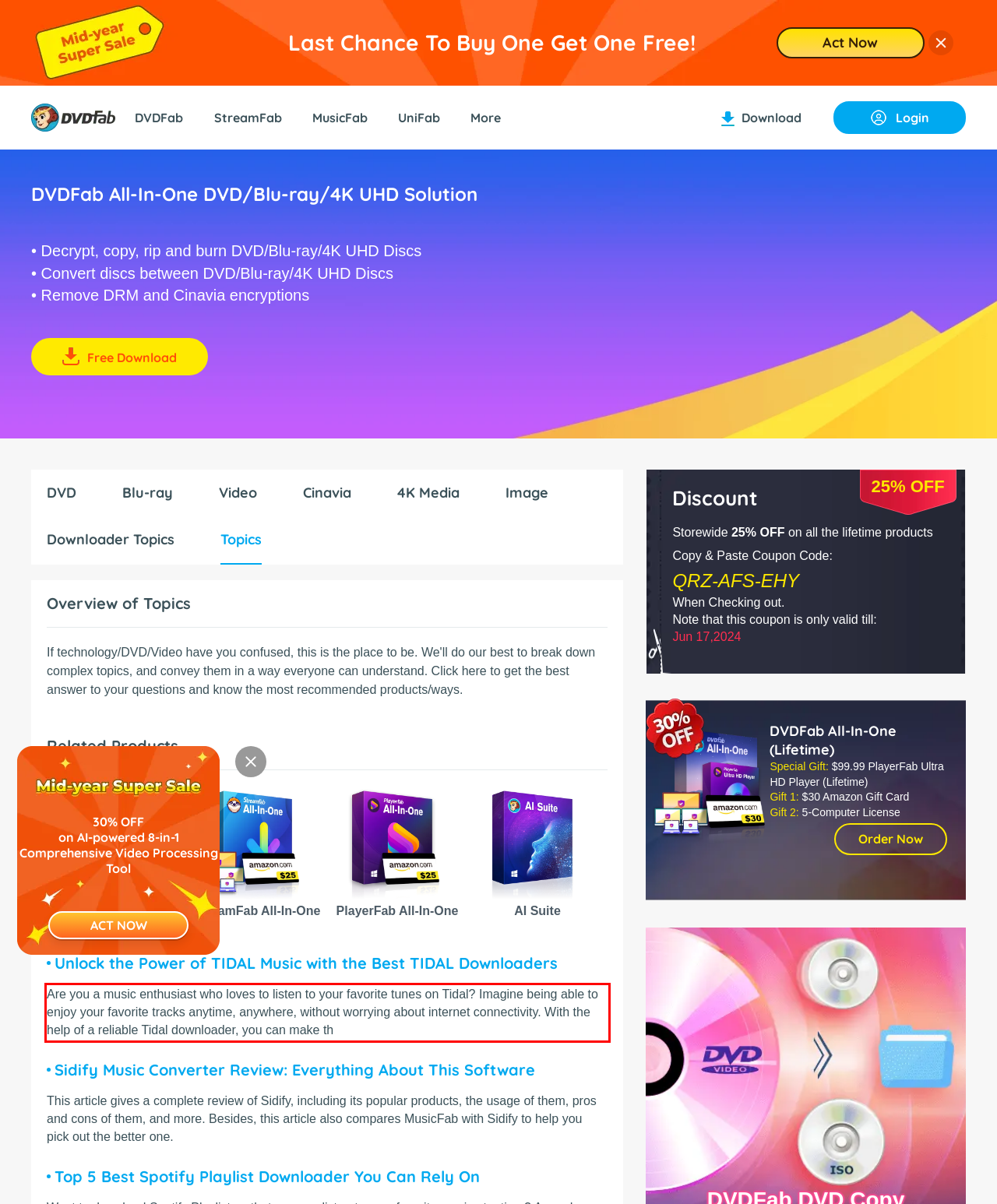Please identify and extract the text from the UI element that is surrounded by a red bounding box in the provided webpage screenshot.

Are you a music enthusiast who loves to listen to your favorite tunes on Tidal? Imagine being able to enjoy your favorite tracks anytime, anywhere, without worrying about internet connectivity. With the help of a reliable Tidal downloader, you can make th